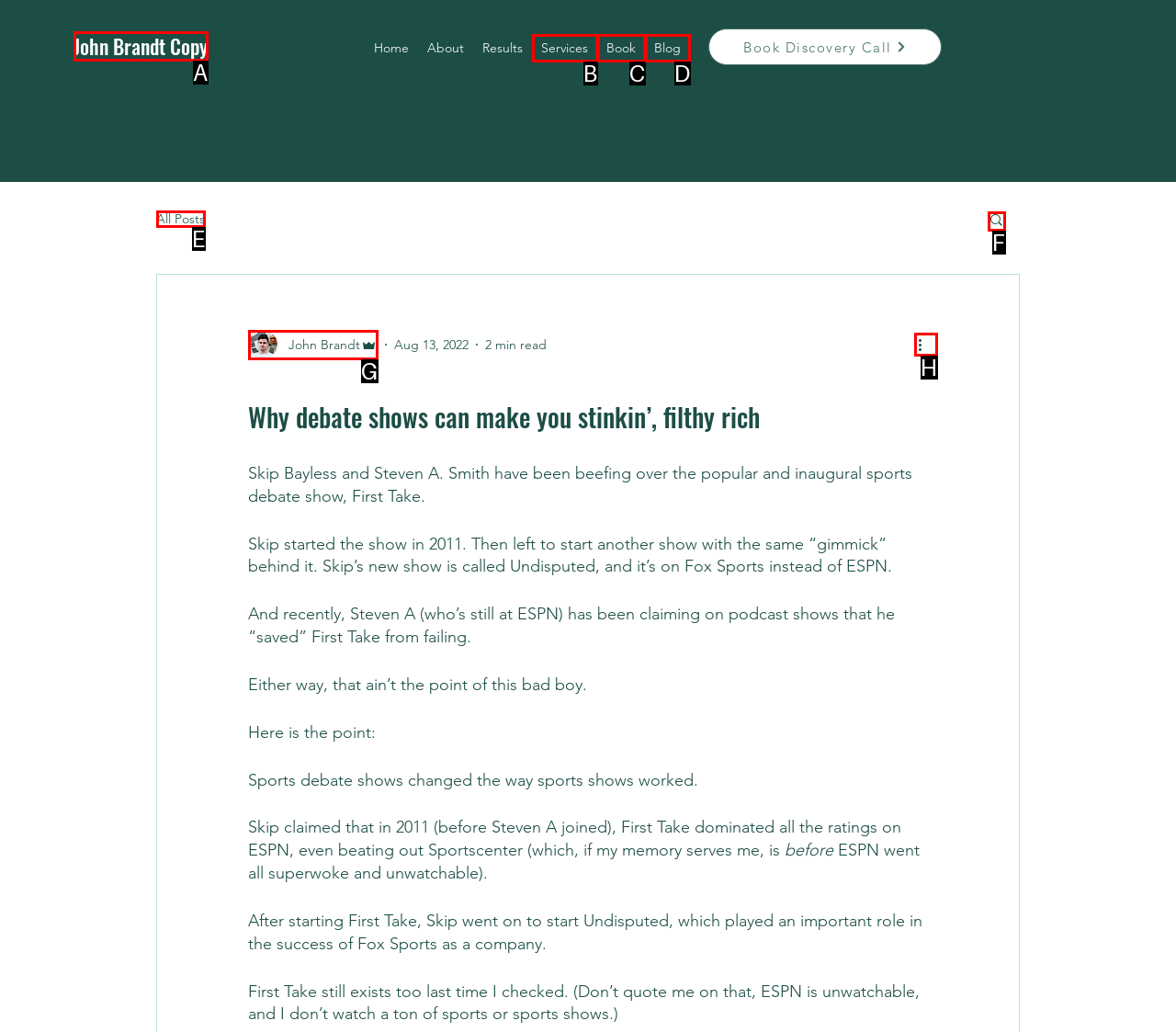Point out the option that needs to be clicked to fulfill the following instruction: Click on the 'More actions' button
Answer with the letter of the appropriate choice from the listed options.

H